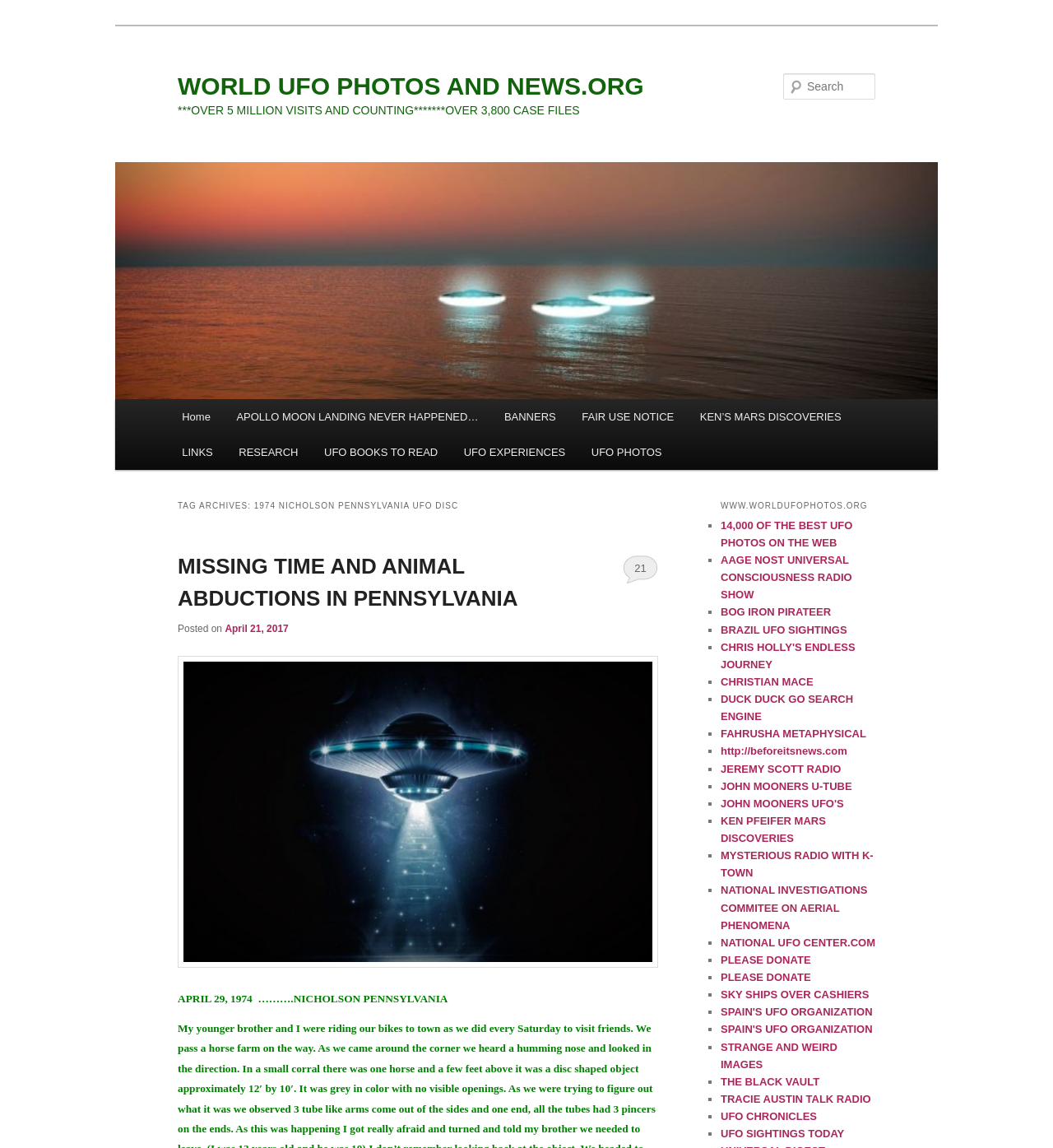Pinpoint the bounding box coordinates for the area that should be clicked to perform the following instruction: "Explore UFO books to read".

[0.296, 0.379, 0.428, 0.41]